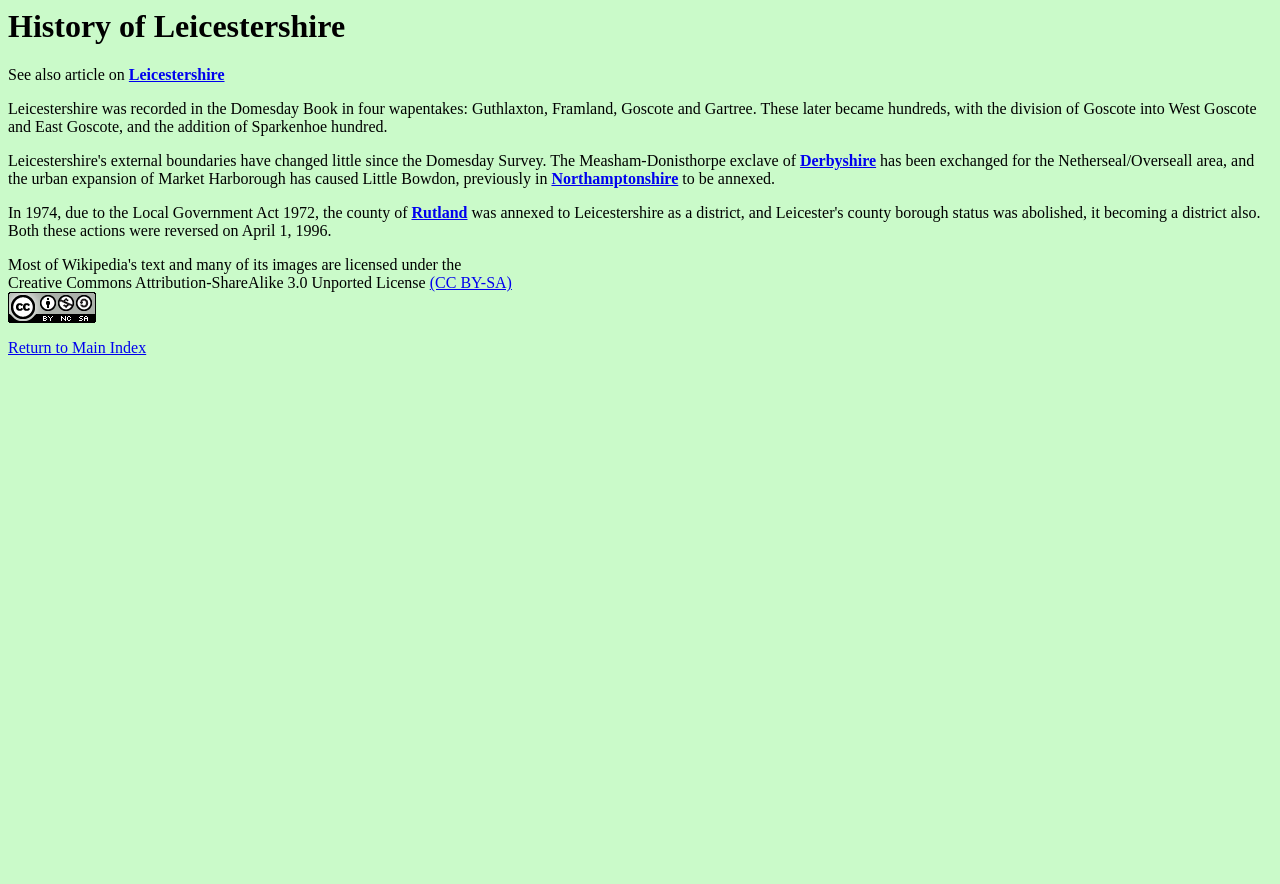Describe the webpage in detail, including text, images, and layout.

The webpage is about the history of Leicestershire. At the top, there is a heading with the title "History of Leicestershire". Below the heading, there is a brief introduction that mentions Leicestershire was recorded in the Domesday Book in four Wapentakes: Guthlaxton, Framland, Goscote, and Gartree. 

To the right of the introduction, there are several generic elements, including Guthlaxton, Framland, Goscote, and Gartree, which are likely links or buttons. 

Below the introduction, there is a paragraph of text that explains how these Wapentakes later became hundreds, with the division of Goscote into West Goscote and East Goscote, and the addition of Sparkenhoe hundred. 

Further down, there are more generic elements, including Measham, Donisthorpe, Exclave, and Netherseal, which are likely links or buttons. 

To the right of these elements, there is a paragraph of text that explains how the exclave of Derbyshire has been exchanged for the Netherseal area, and how the urban expansion of Market Harborough has caused Little Bowdon, previously in Northamptonshire, to be annexed. 

Below this paragraph, there is another paragraph of text that explains how, in 1974, the county of Rutland was annexed to Leicestershire as a district, and how the county borough status was abolished, it becoming a district also. 

At the bottom of the page, there is a copyright notice that states the content is licensed under the Creative Commons Attribution-ShareAlike 3.0 Unported License. There is also a link to return to the main index.